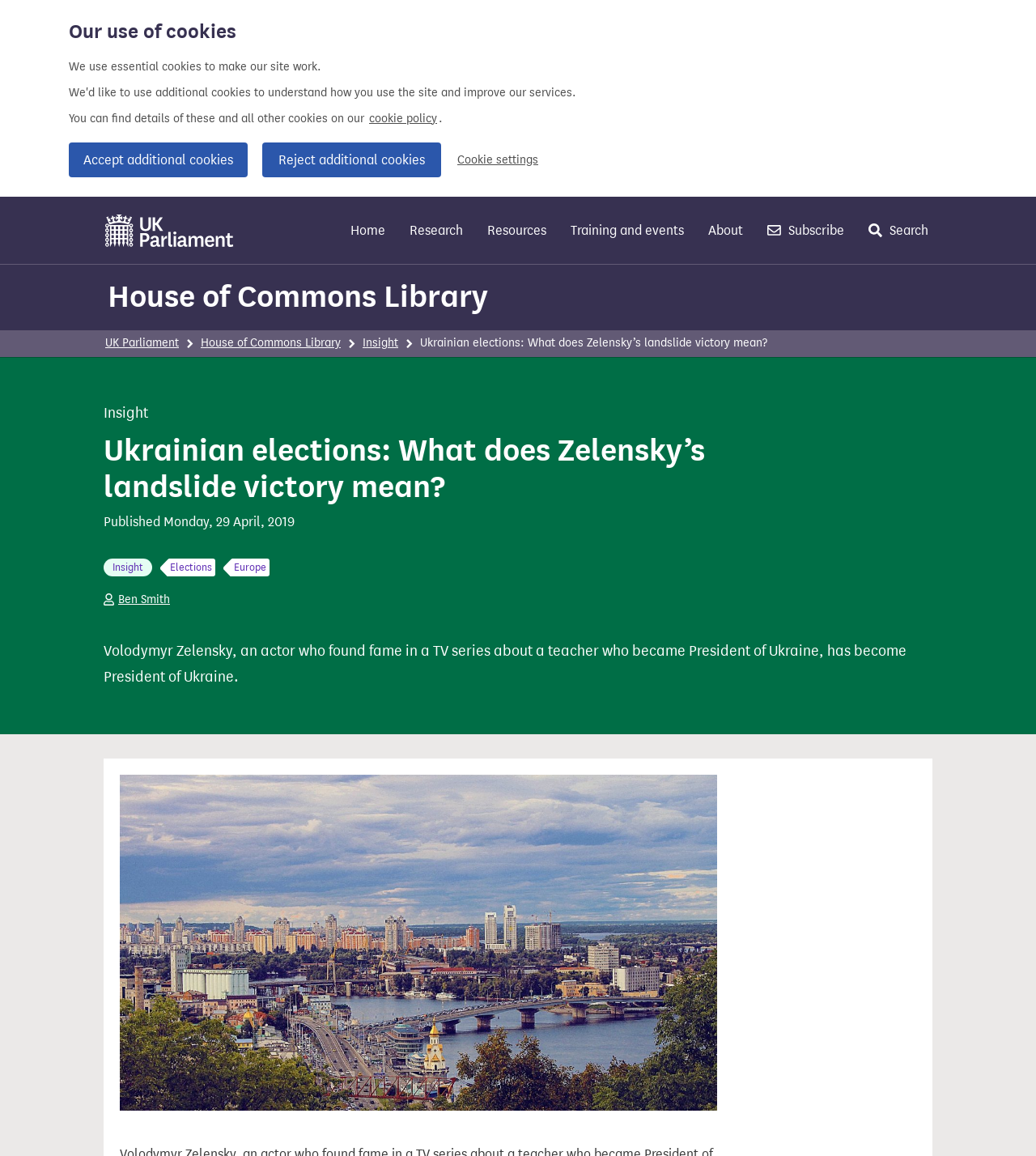Identify the bounding box coordinates of the clickable region required to complete the instruction: "Search". The coordinates should be given as four float numbers within the range of 0 and 1, i.e., [left, top, right, bottom].

[0.834, 0.184, 0.9, 0.214]